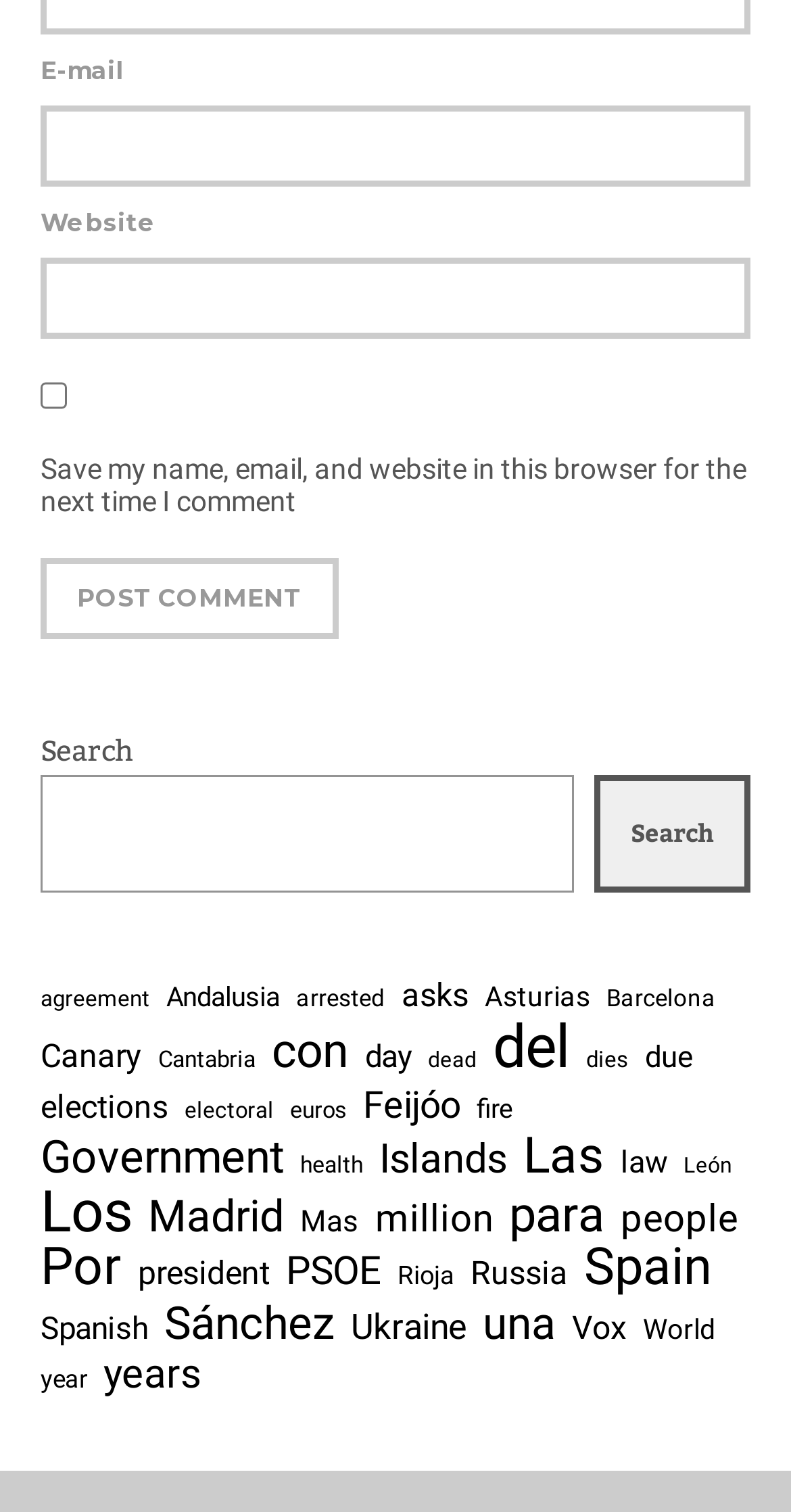Please provide the bounding box coordinate of the region that matches the element description: Los. Coordinates should be in the format (top-left x, top-left y, bottom-right x, bottom-right y) and all values should be between 0 and 1.

[0.051, 0.787, 0.167, 0.817]